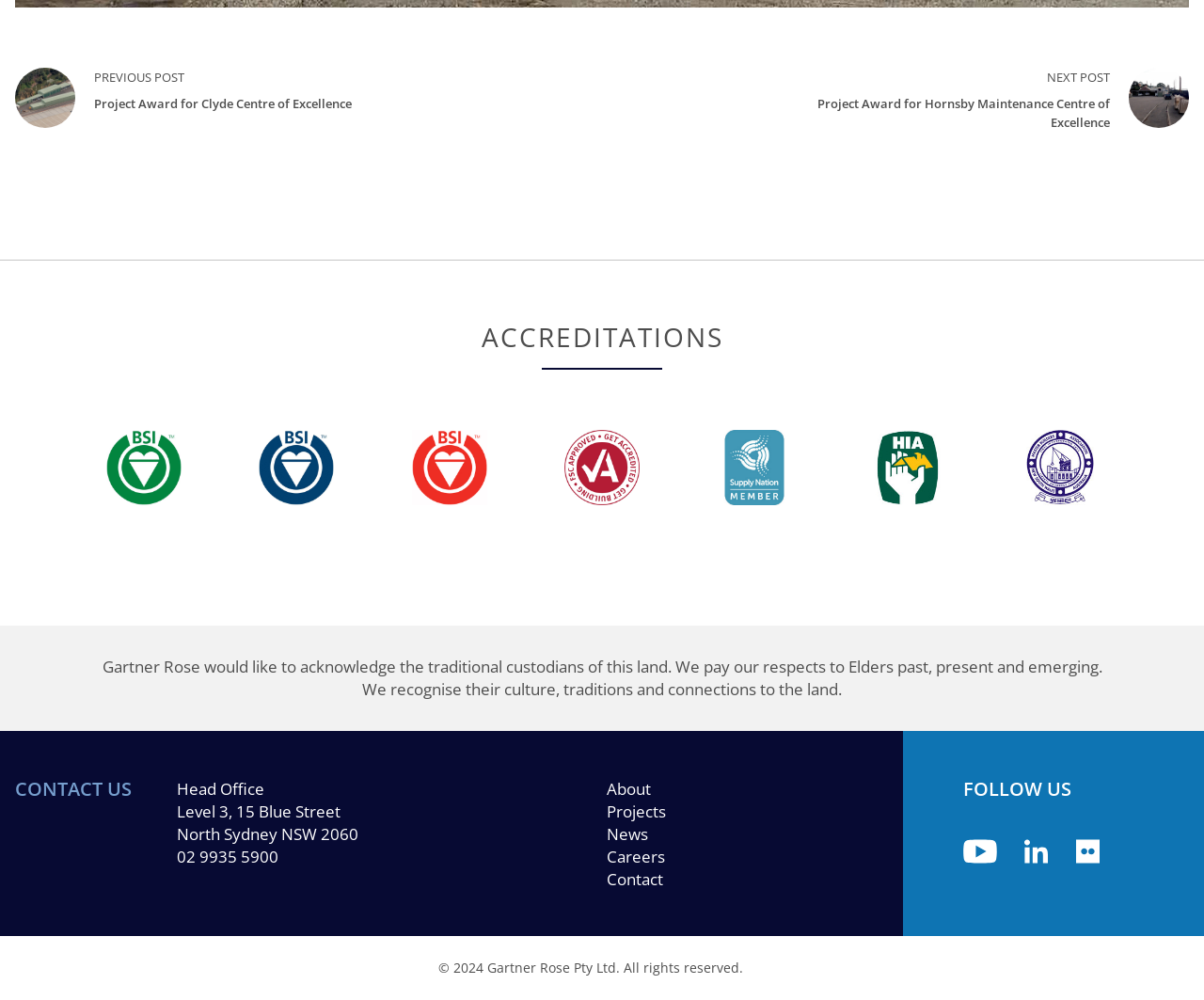What is the address of the Head Office?
Provide a thorough and detailed answer to the question.

The address of the Head Office can be found in the 'CONTACT US' section, where it is written as 'Level 3, 15 Blue Street, North Sydney NSW 2060'.